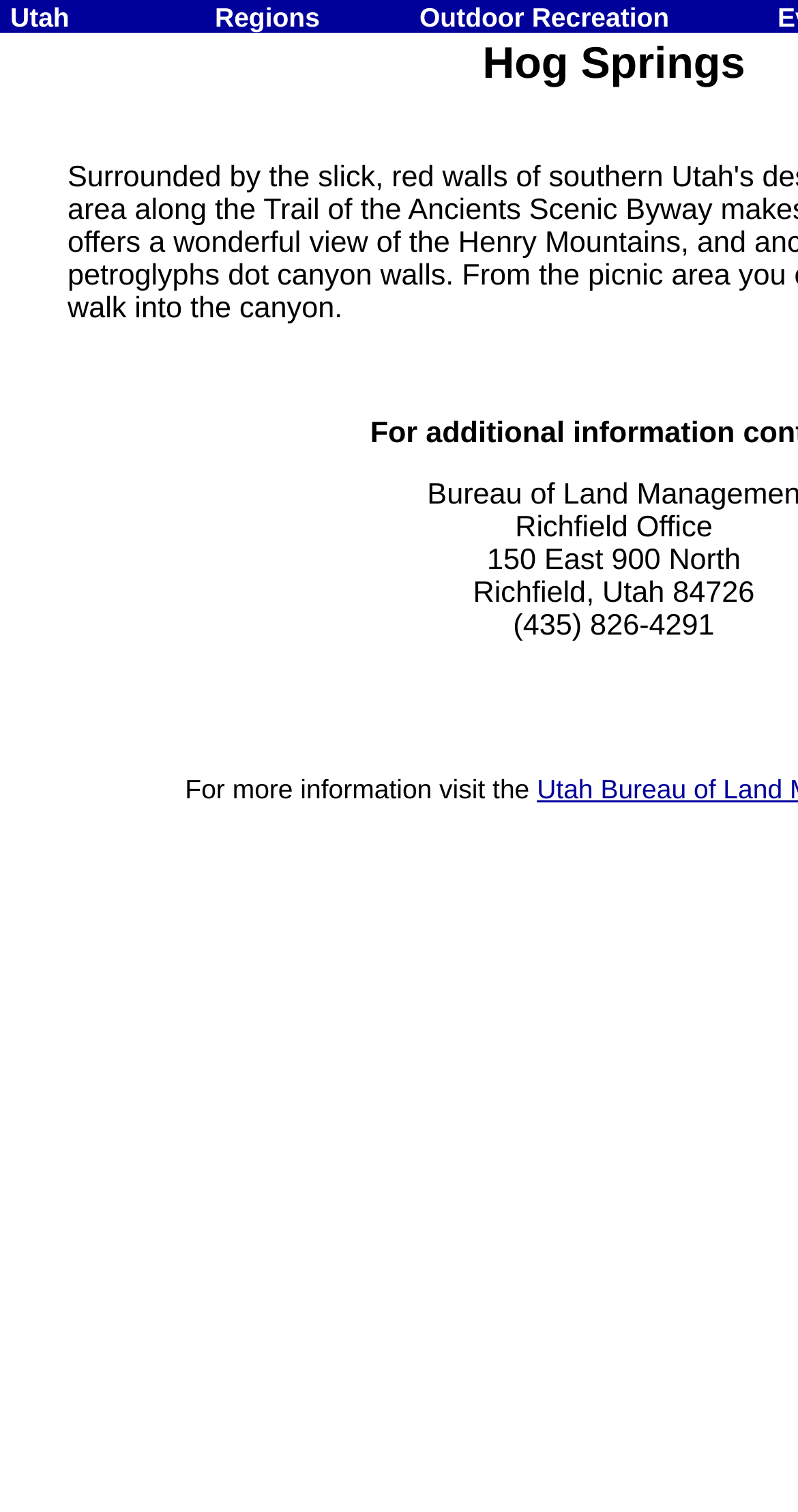Please provide a brief answer to the question using only one word or phrase: 
How many navigation links are there?

6